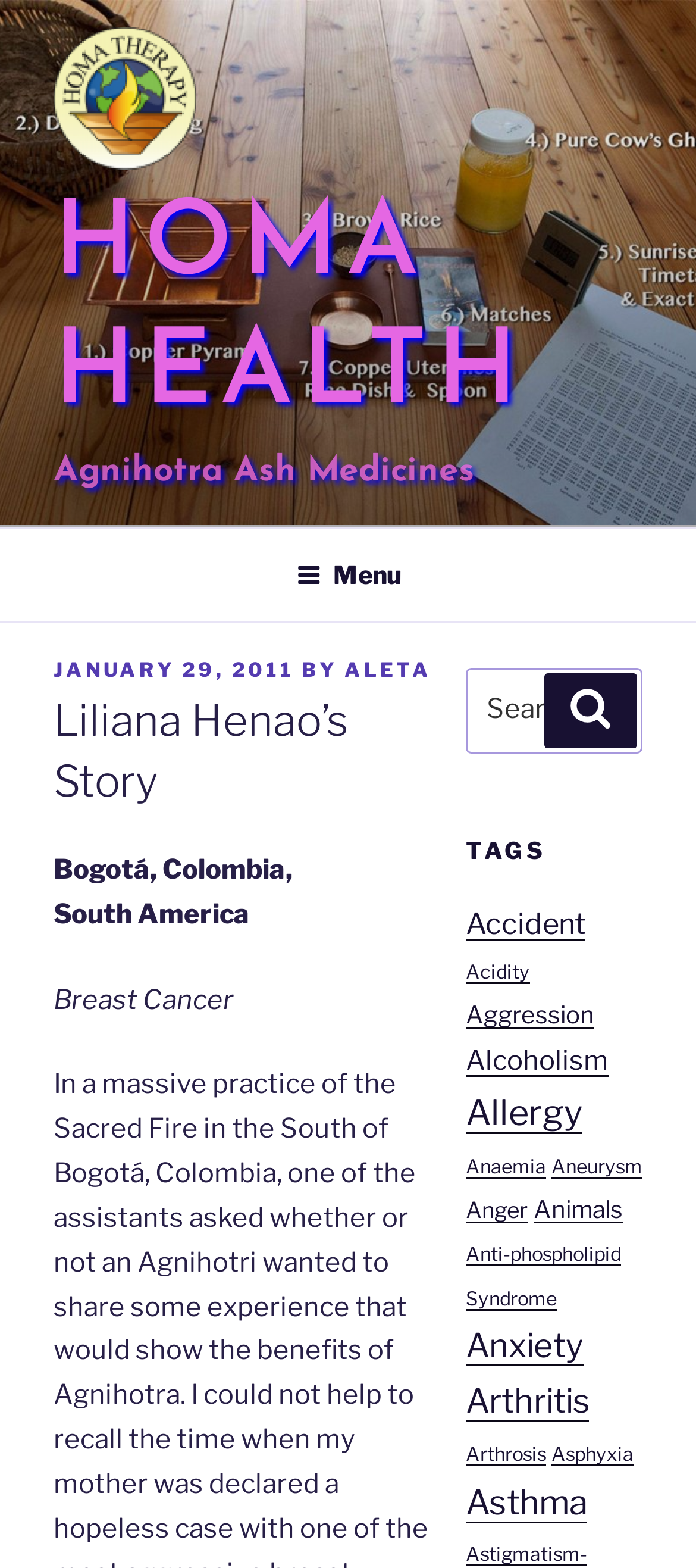What is the purpose of the search box?
Can you provide an in-depth and detailed response to the question?

The search box is located in the top-right corner of the webpage, and it has a label 'Search for:' and a button 'Search'. This suggests that the purpose of the search box is to allow users to search for specific content on the website.